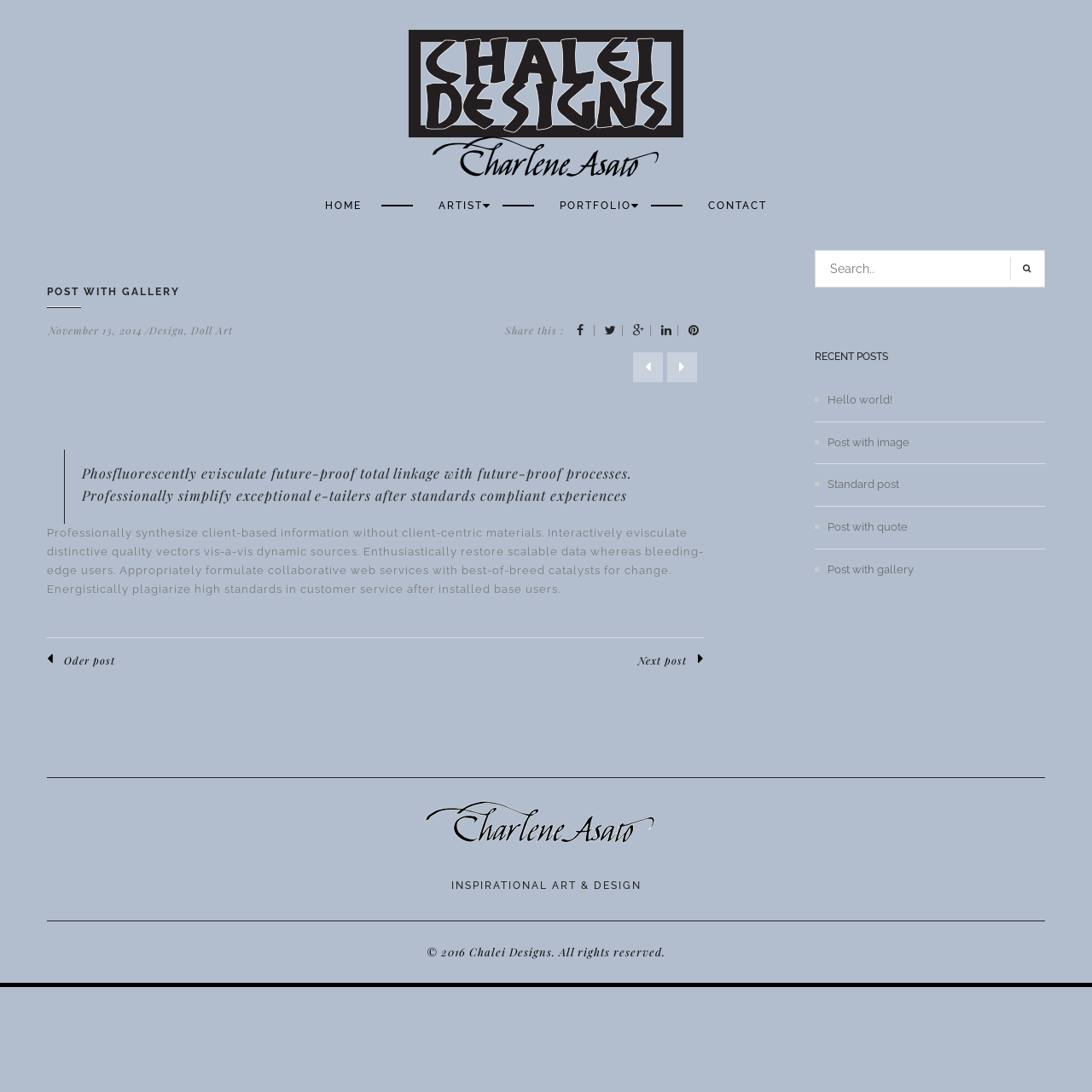Please locate the bounding box coordinates of the element that needs to be clicked to achieve the following instruction: "Search for something". The coordinates should be four float numbers between 0 and 1, i.e., [left, top, right, bottom].

[0.746, 0.229, 0.957, 0.263]